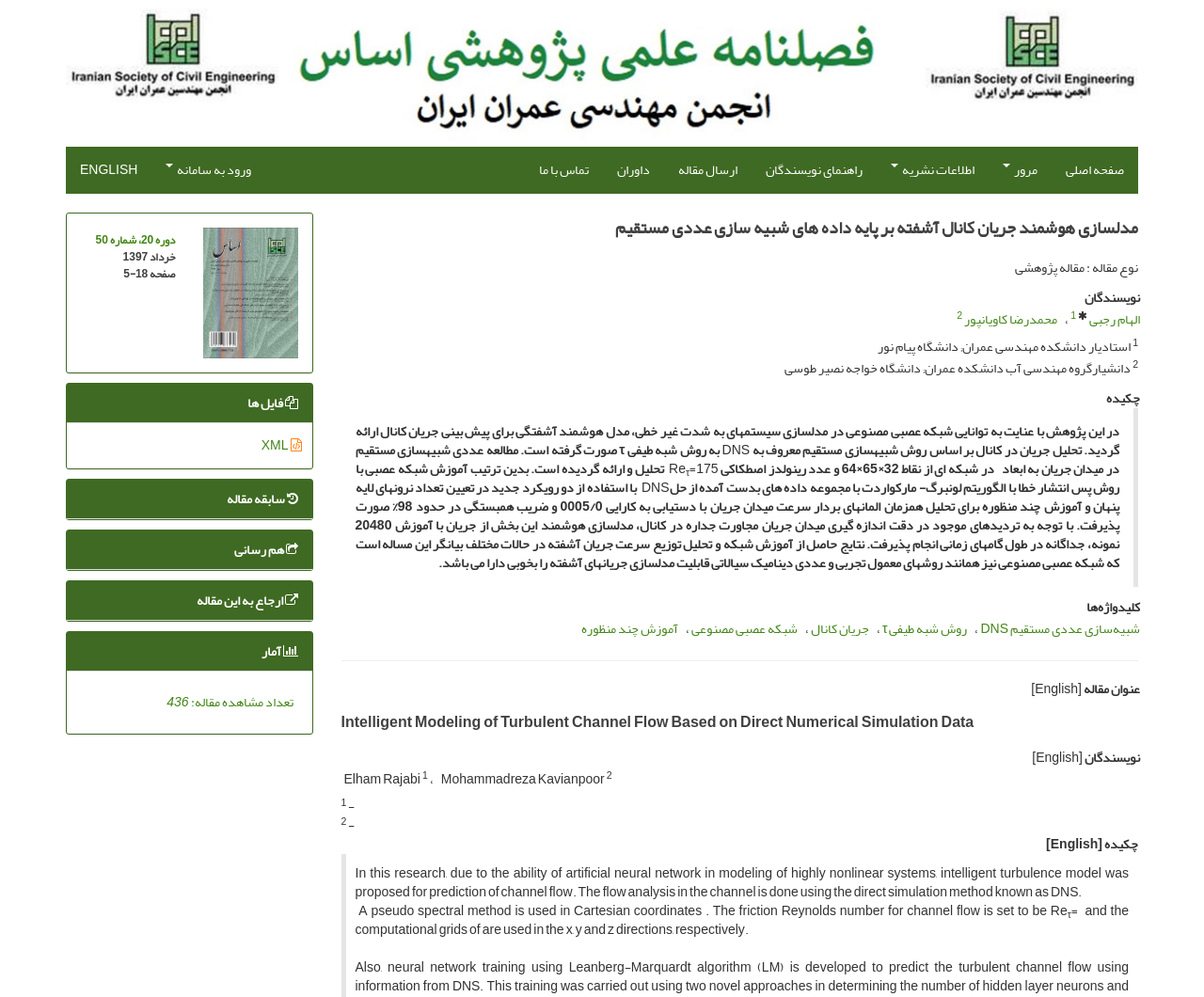Find and indicate the bounding box coordinates of the region you should select to follow the given instruction: "go to main page".

[0.873, 0.147, 0.945, 0.194]